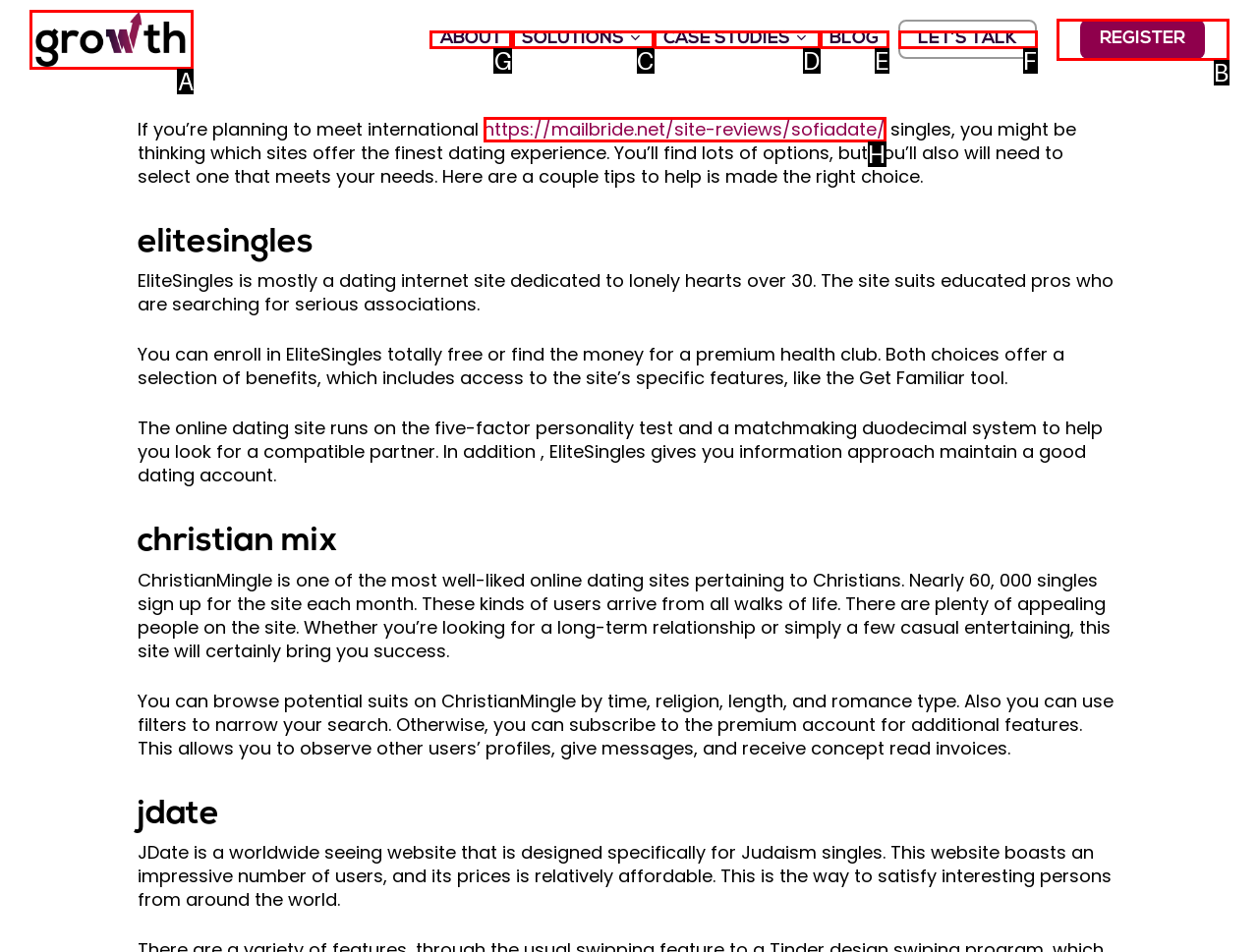Identify which HTML element should be clicked to fulfill this instruction: Go to Healing Touch Reply with the correct option's letter.

None